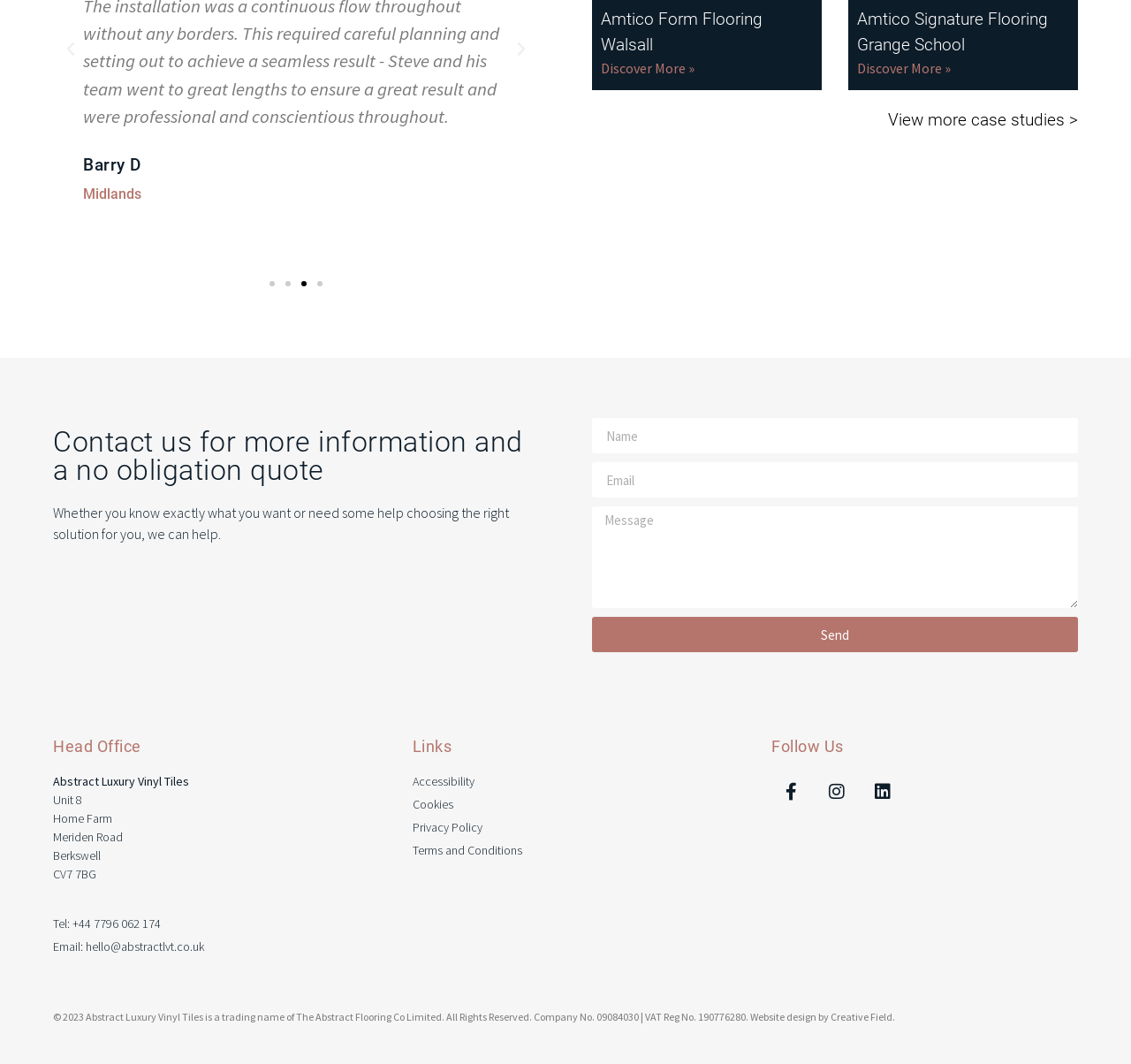Provide a brief response using a word or short phrase to this question:
What type of flooring does the company specialize in?

Luxury Vinyl Tiles